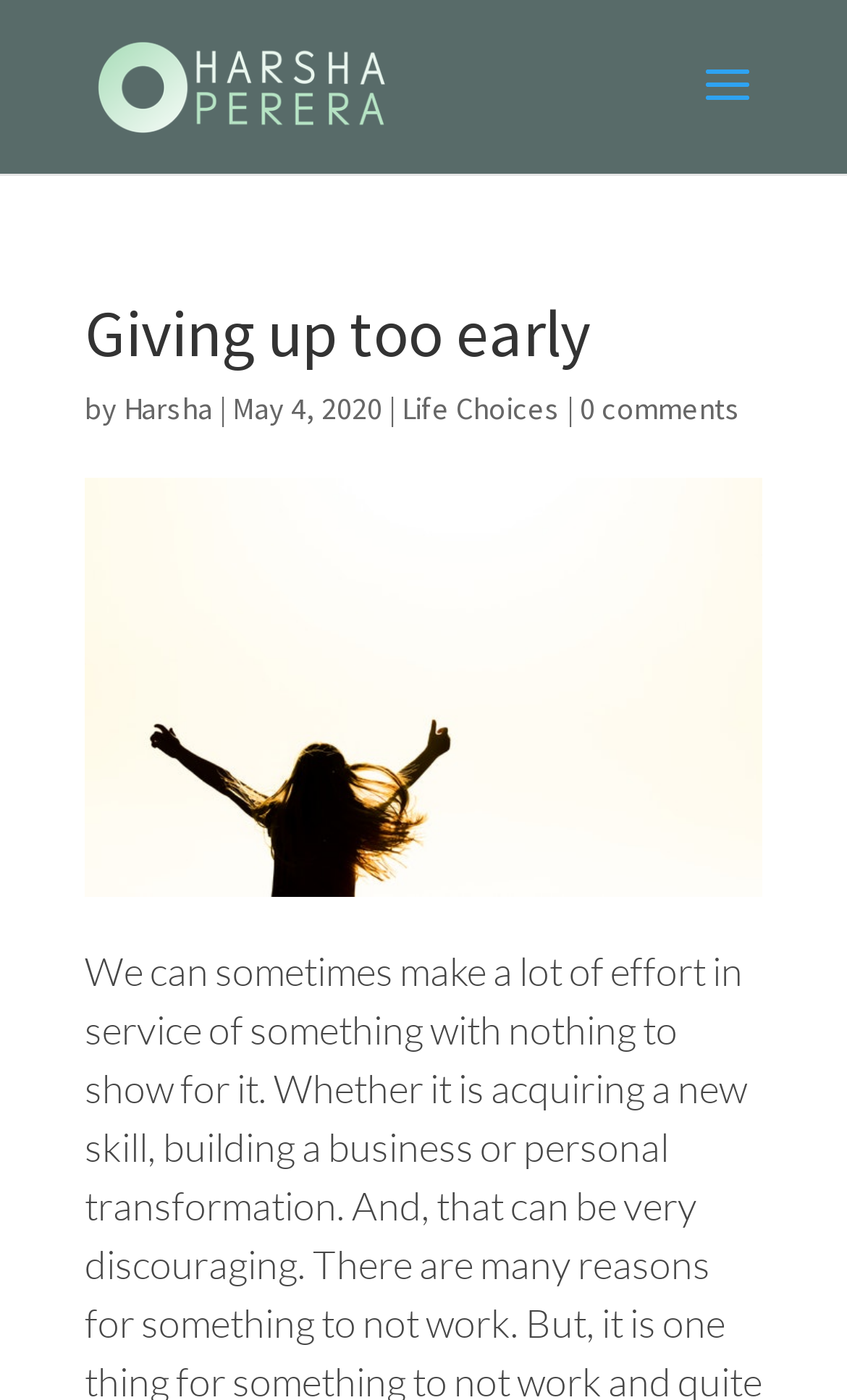Analyze the image and provide a detailed answer to the question: What is the date of the article?

The date of the article can be found in the section below the main heading, where it says 'by Harsha | May 4, 2020'. This indicates that the article was published on May 4, 2020.